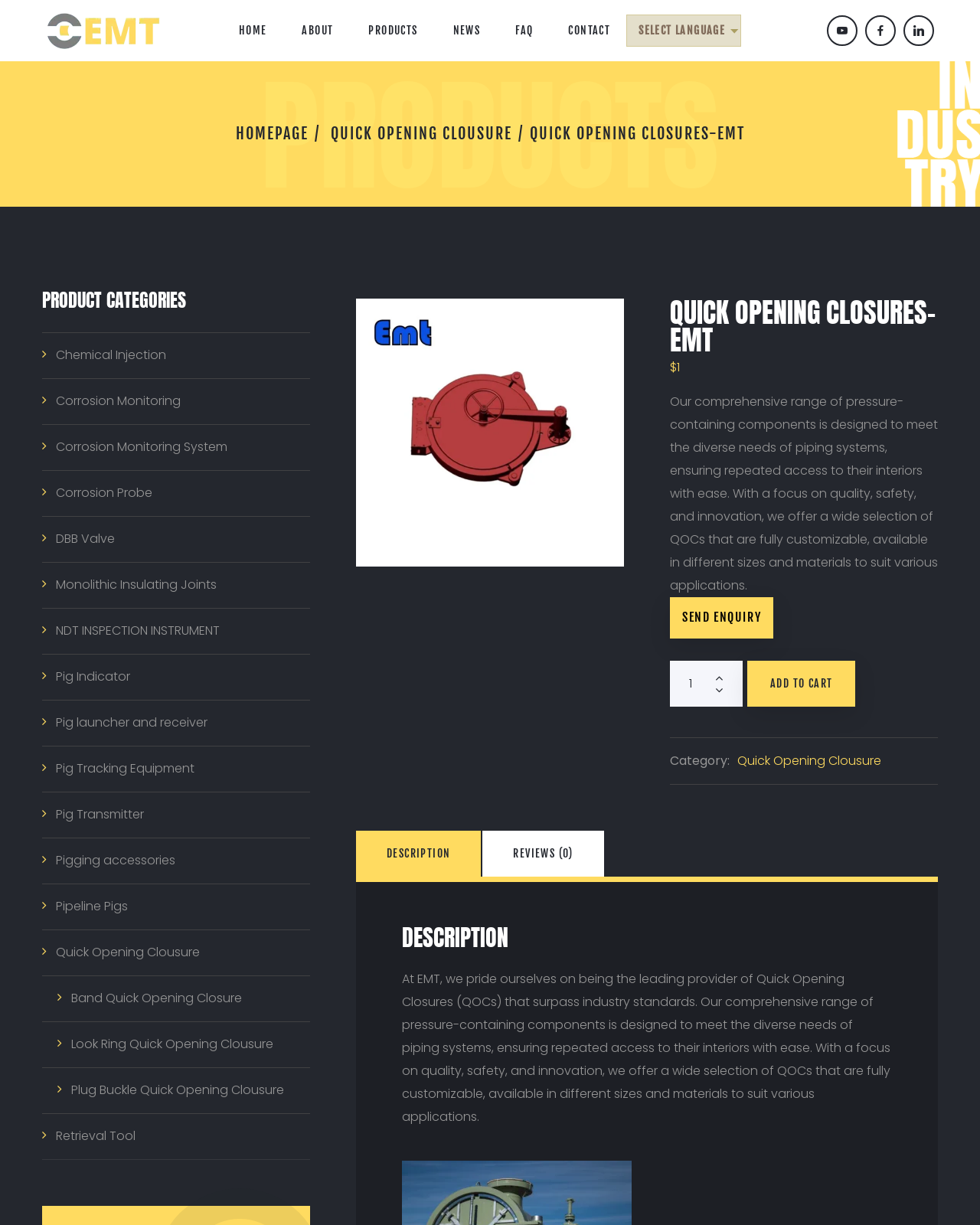Determine the bounding box coordinates of the UI element described by: "WordPress.com".

None